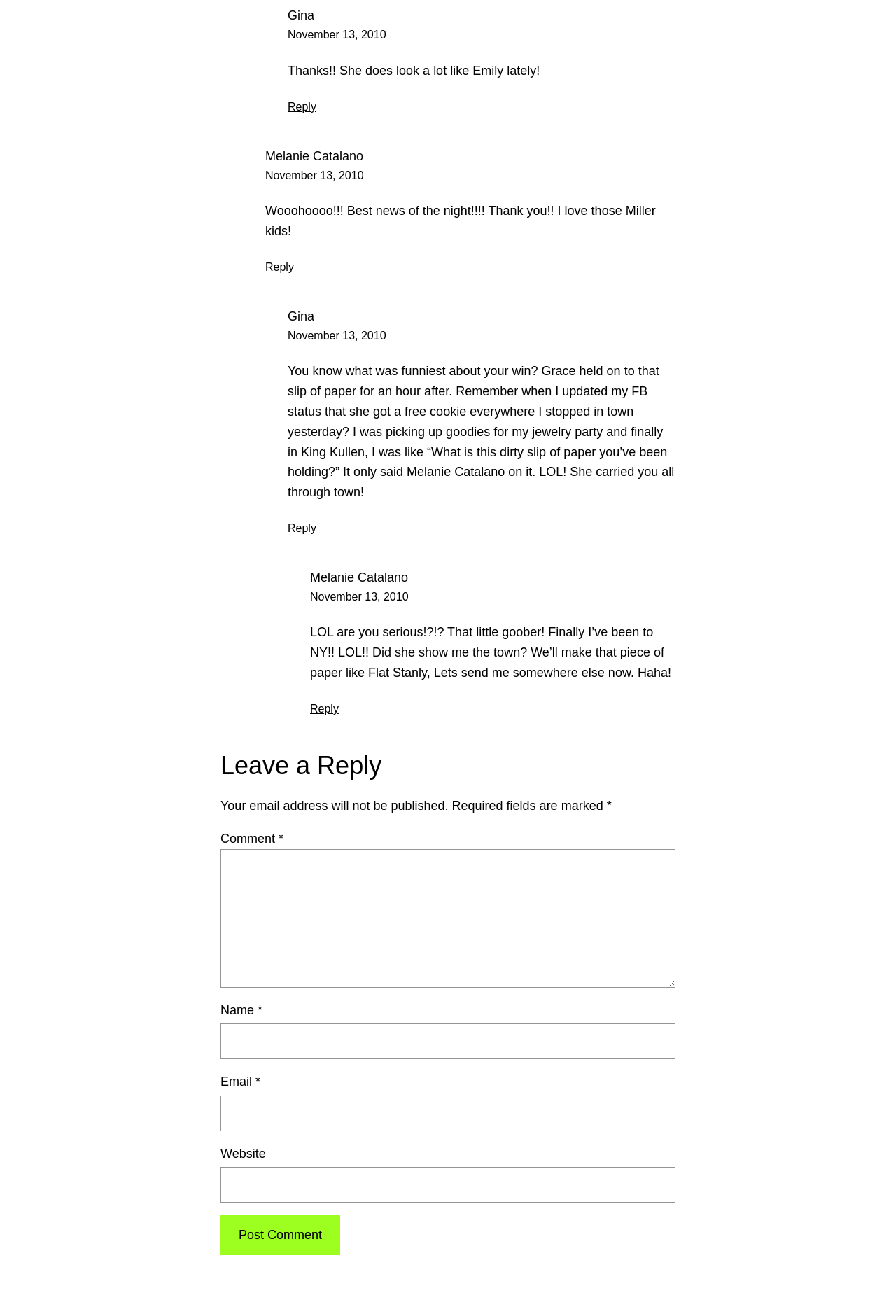Please determine the bounding box coordinates of the element's region to click for the following instruction: "Reply to Melanie Catalano".

[0.296, 0.198, 0.328, 0.207]